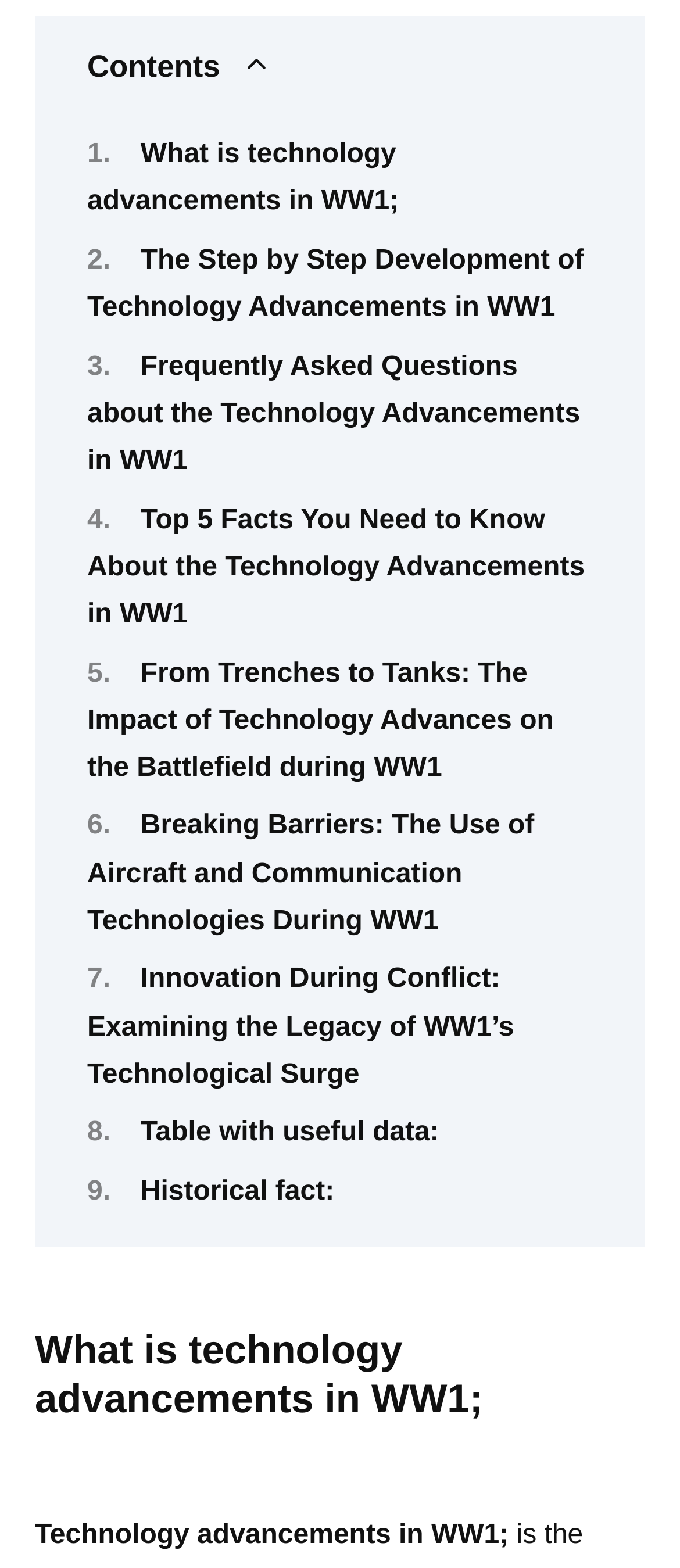What is the main topic of this webpage?
Answer the question with a single word or phrase by looking at the picture.

Technology advancements in WW1